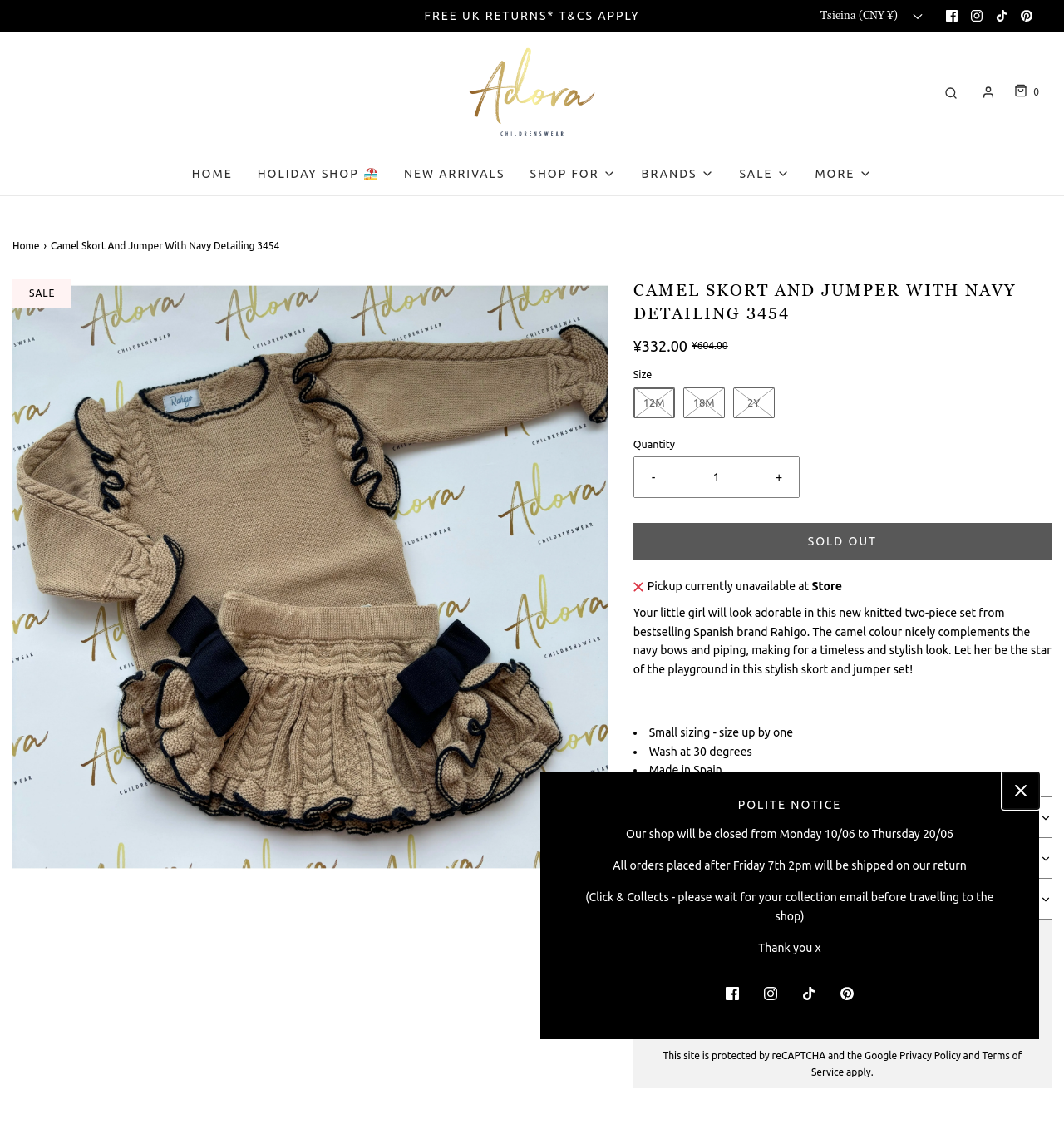What is the country of origin of the skort and jumper set?
We need a detailed and exhaustive answer to the question. Please elaborate.

The skort and jumper set is made in Spain, which is indicated in the product description as part of the brand's information.